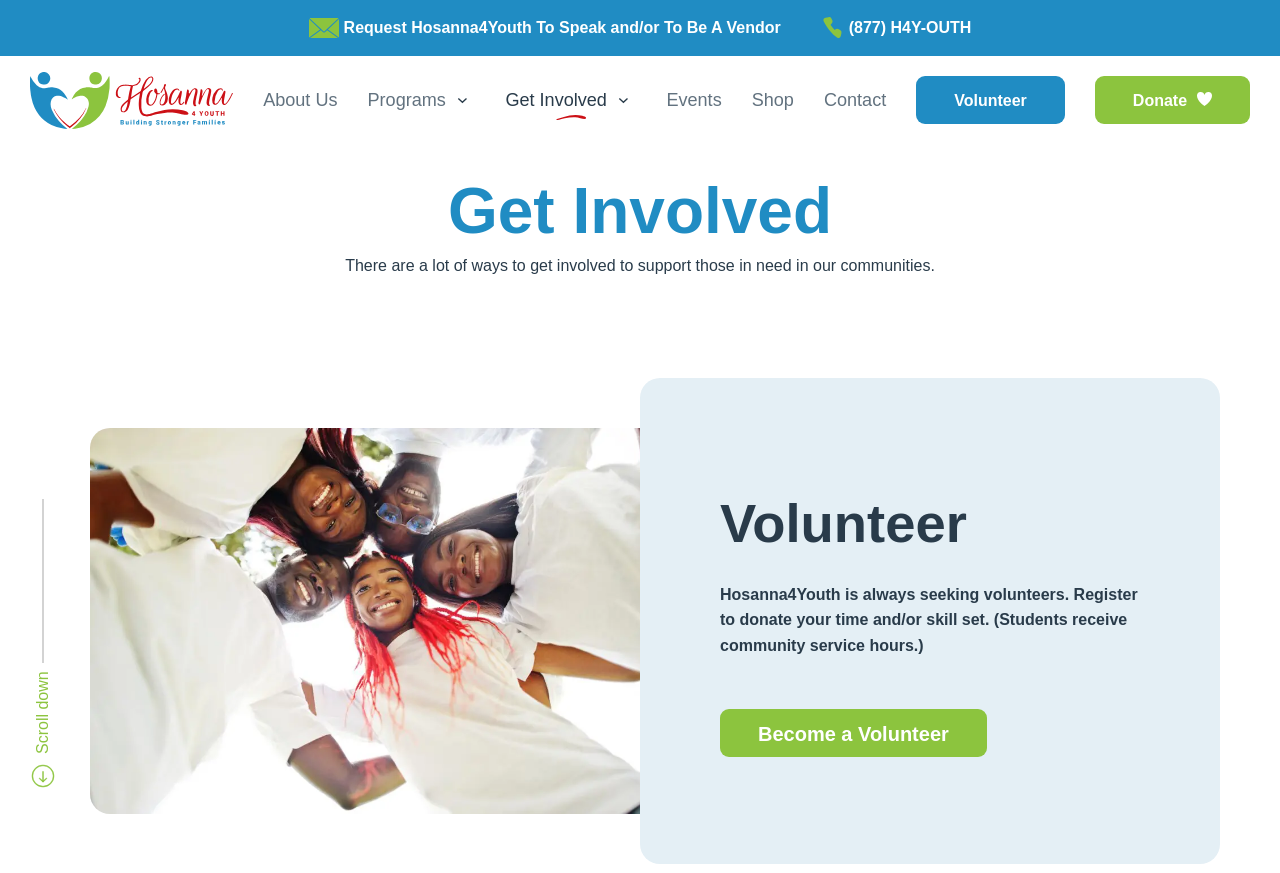Give a one-word or short phrase answer to the question: 
What is the name of the organization behind this webpage?

Hosanna4Youth